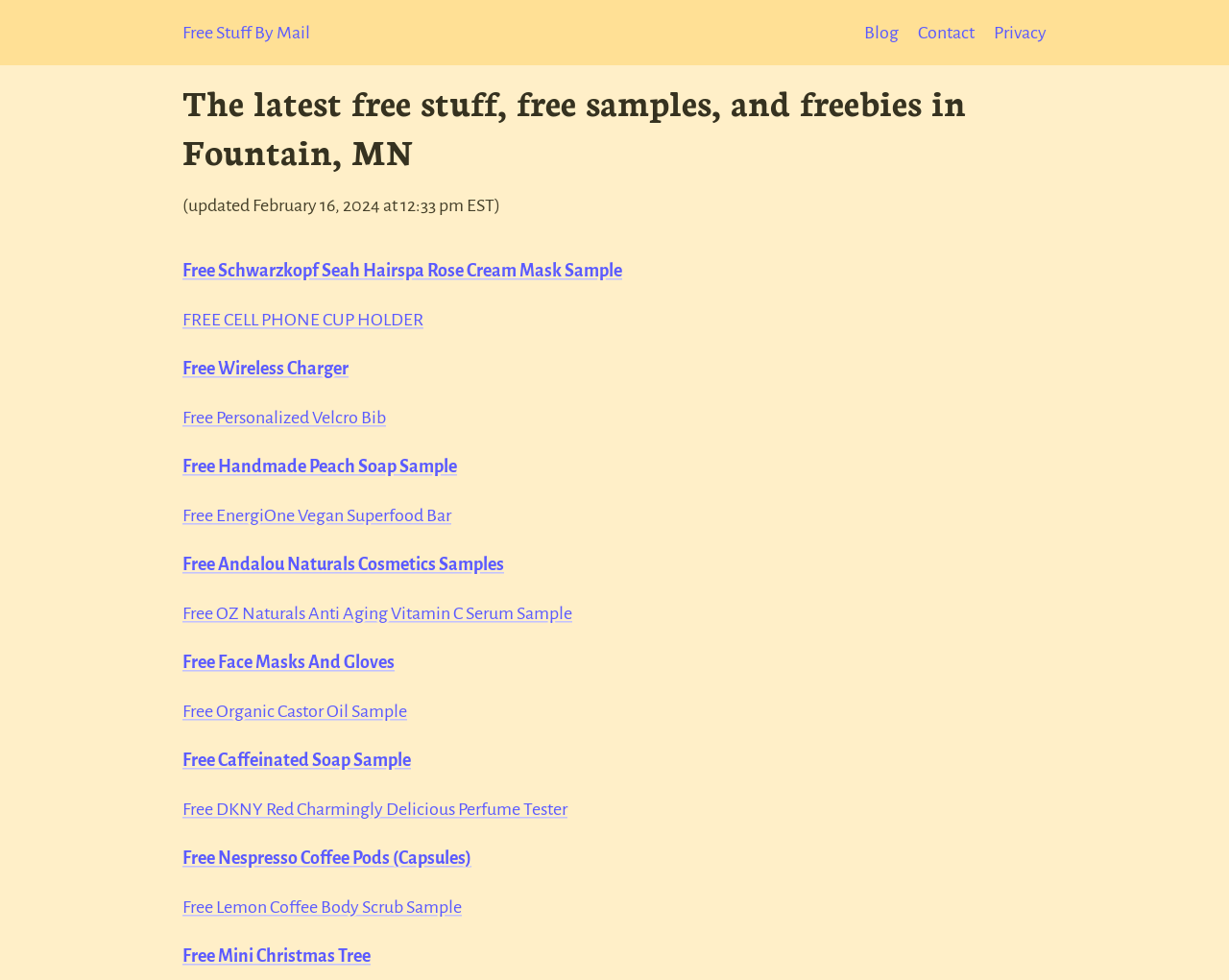Provide the bounding box coordinates of the section that needs to be clicked to accomplish the following instruction: "Click the email link to send a cover letter."

None